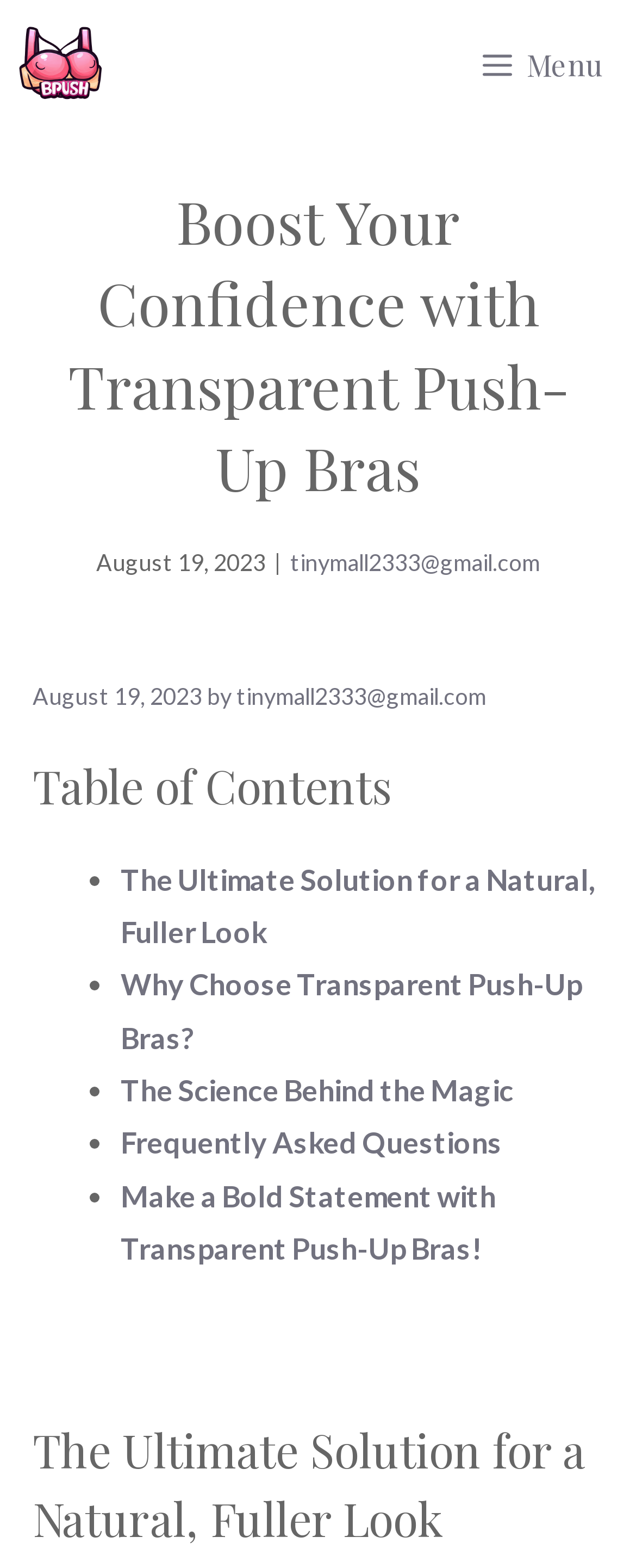Determine the bounding box coordinates of the region that needs to be clicked to achieve the task: "Read the article about the ultimate solution for a natural, fuller look".

[0.19, 0.549, 0.936, 0.606]